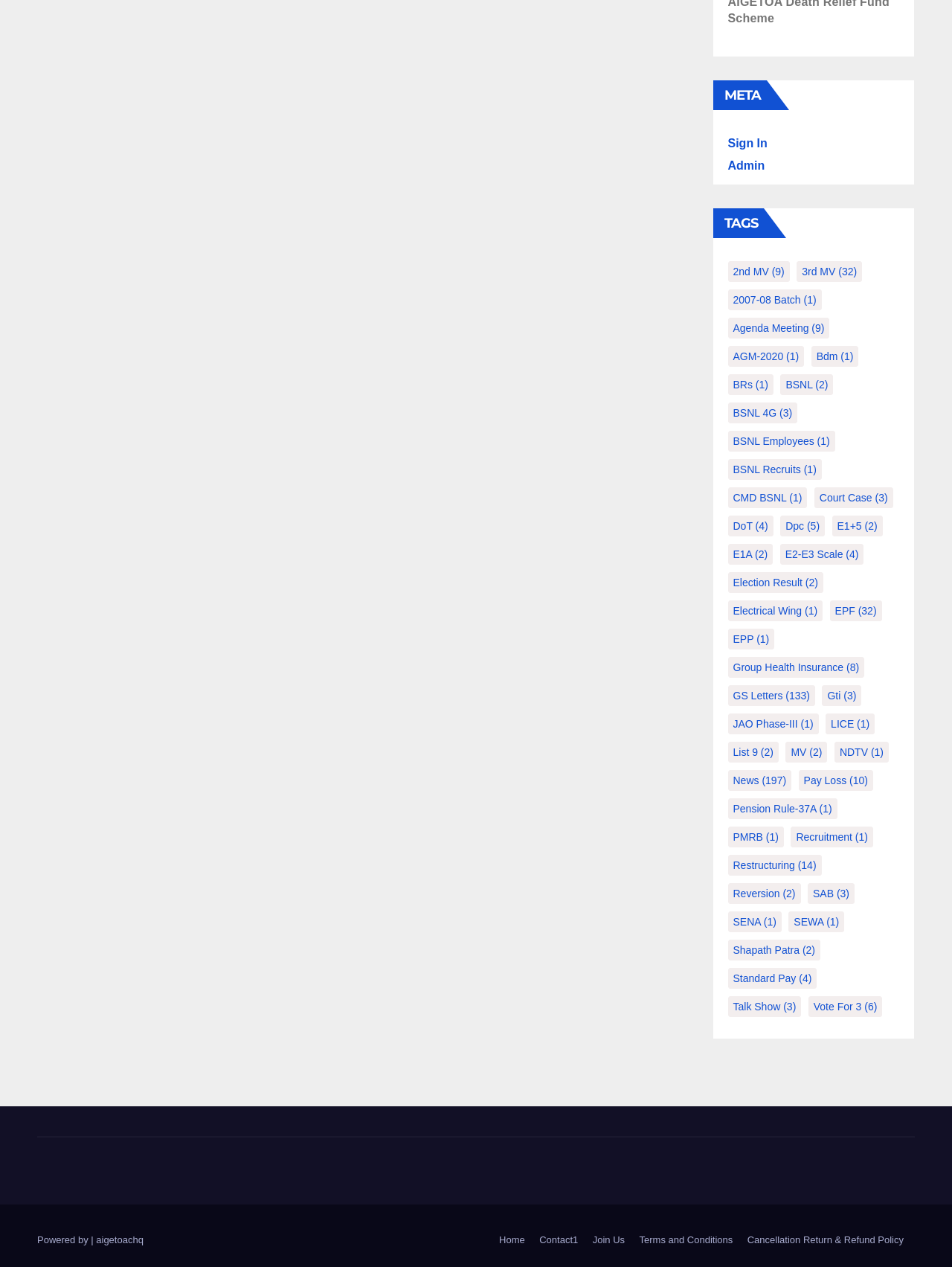Highlight the bounding box coordinates of the element you need to click to perform the following instruction: "Click on 'Sign In'."

[0.764, 0.108, 0.806, 0.118]